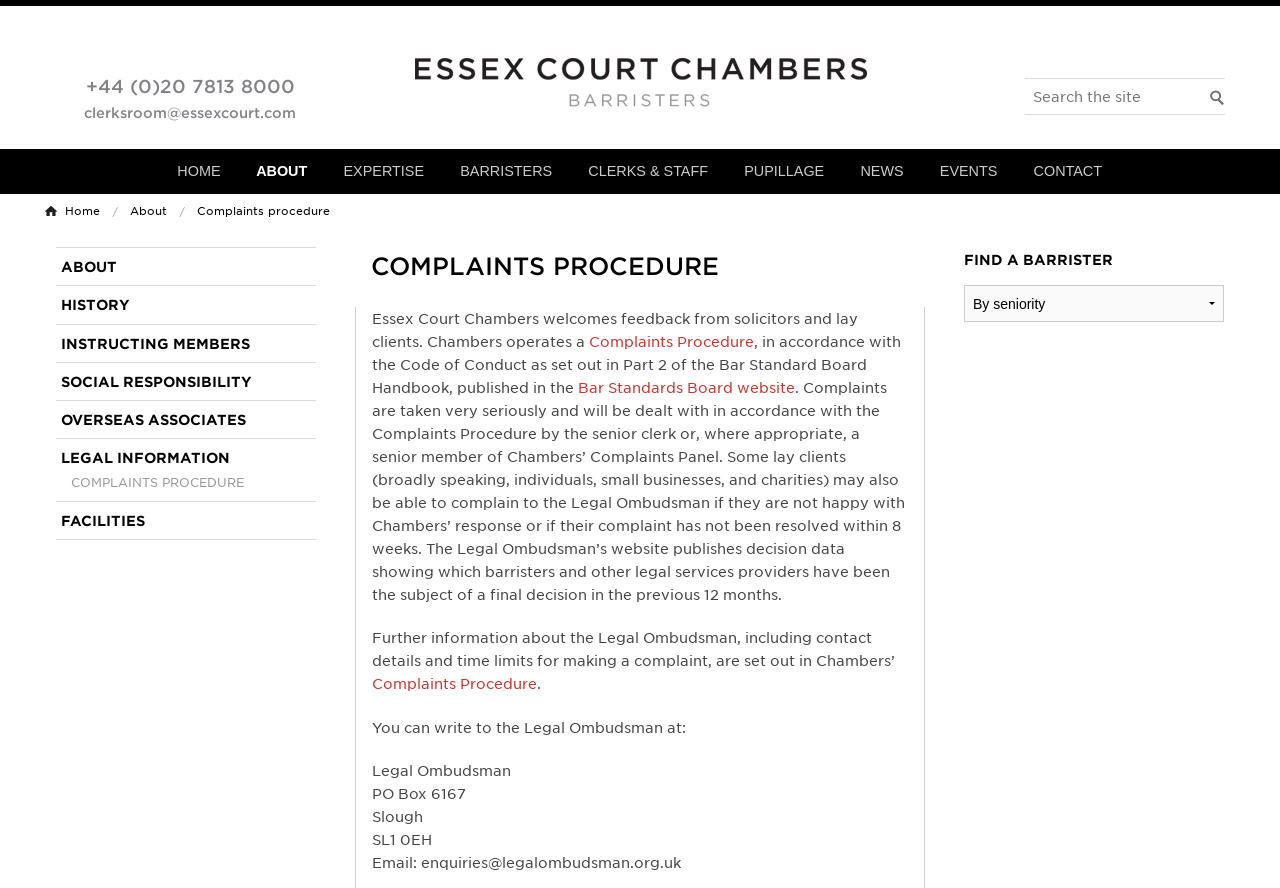Highlight the bounding box coordinates of the element that should be clicked to carry out the following instruction: "Click the 'HOME' link". The coordinates must be given as four float numbers ranging from 0 to 1, i.e., [left, top, right, bottom].

[0.127, 0.168, 0.184, 0.218]